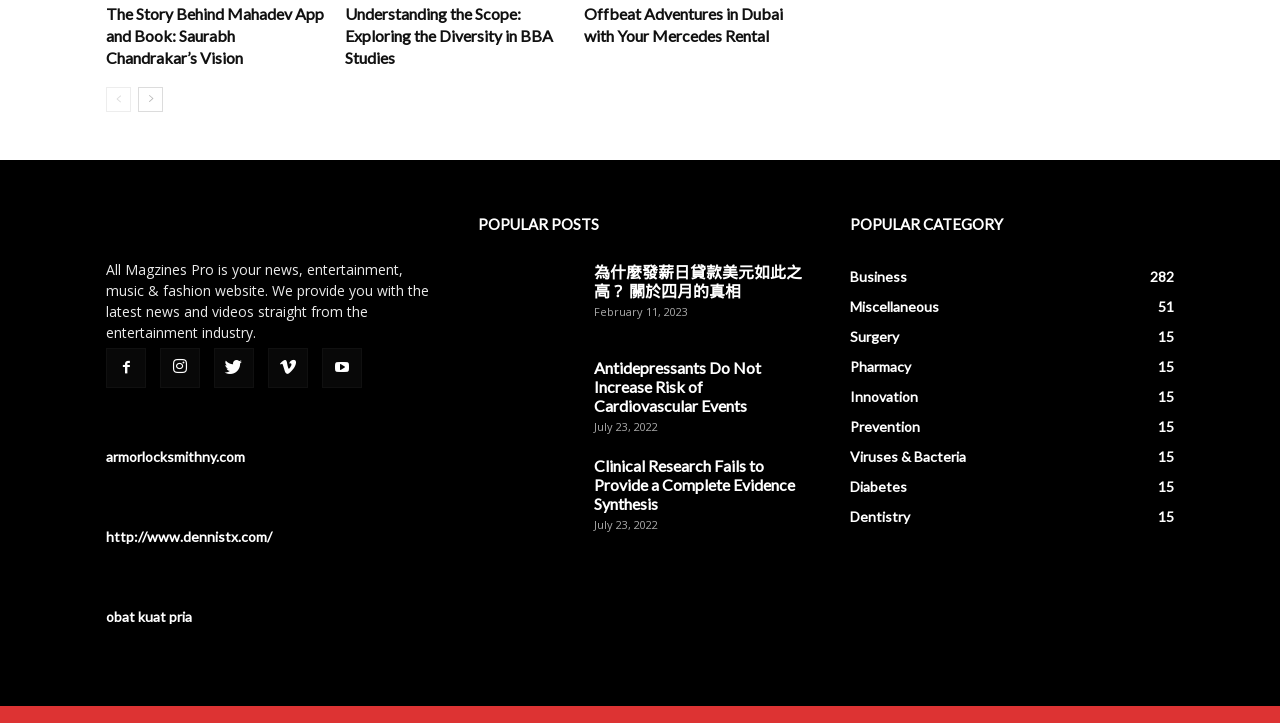Determine the coordinates of the bounding box for the clickable area needed to execute this instruction: "Click the link to read about the story behind Mahadev App and Book".

[0.083, 0.005, 0.253, 0.092]